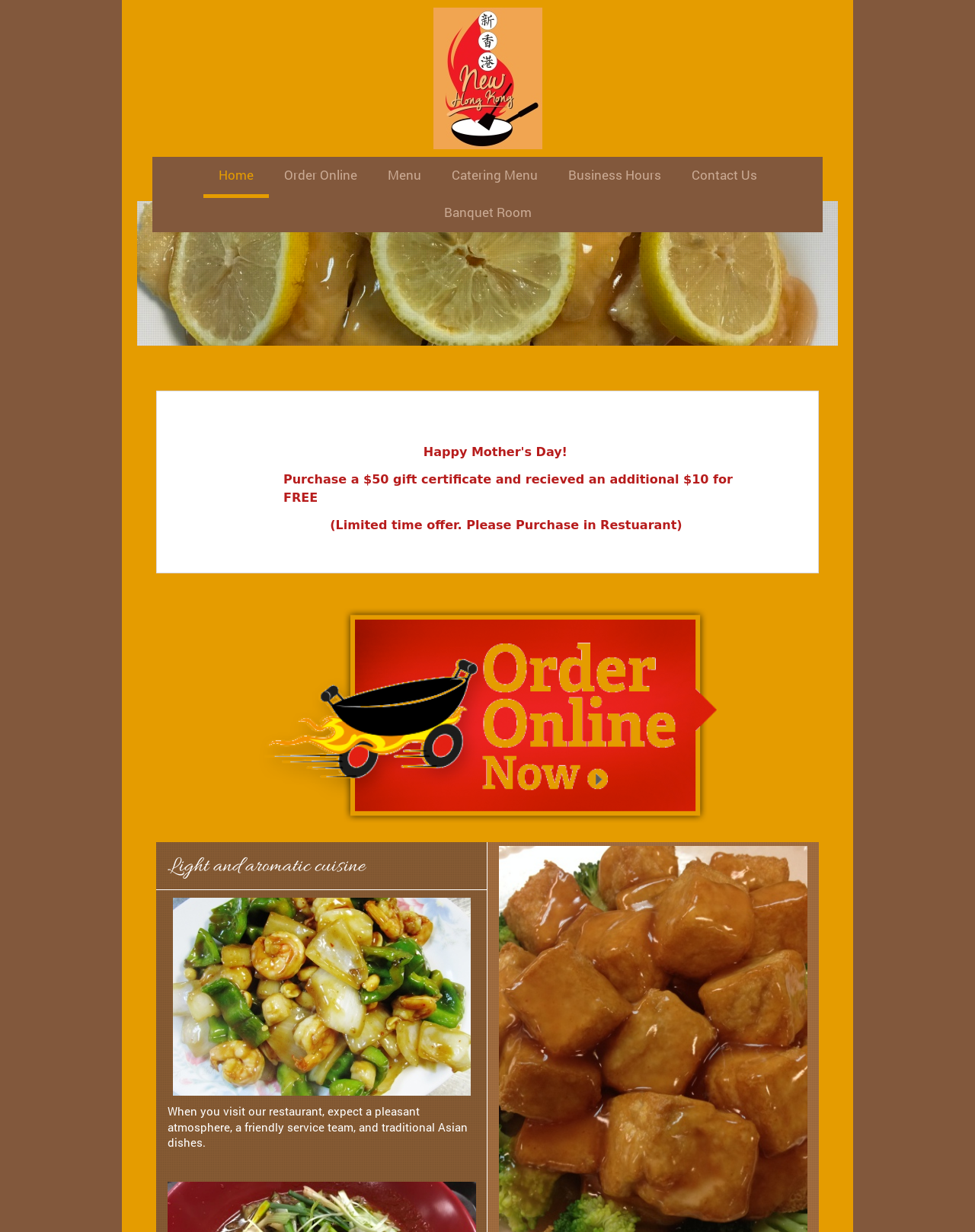Locate the bounding box of the UI element with the following description: "Order Online".

[0.275, 0.127, 0.382, 0.161]